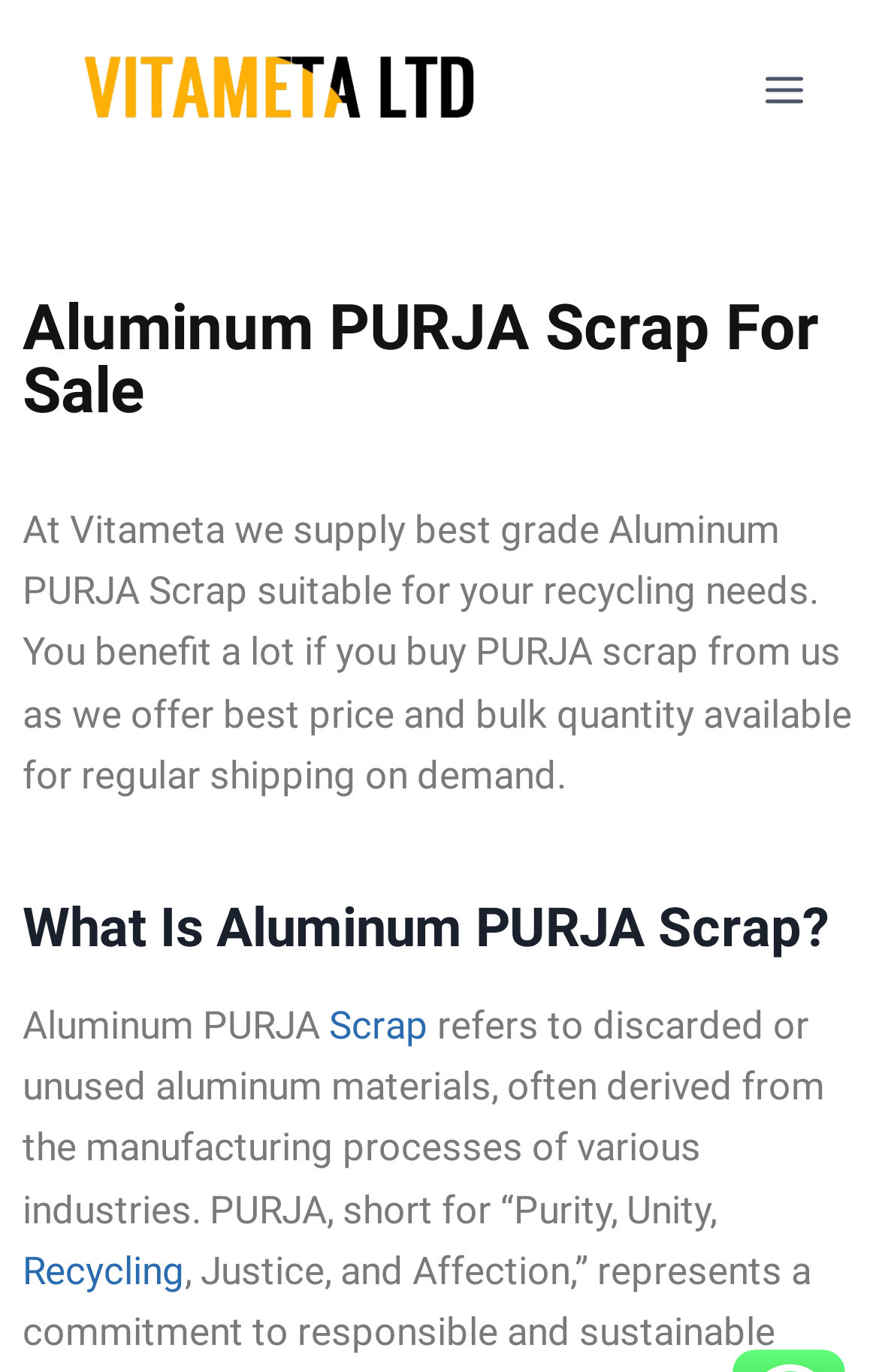What does PURJA stand for?
From the image, respond with a single word or phrase.

Purity, Unity